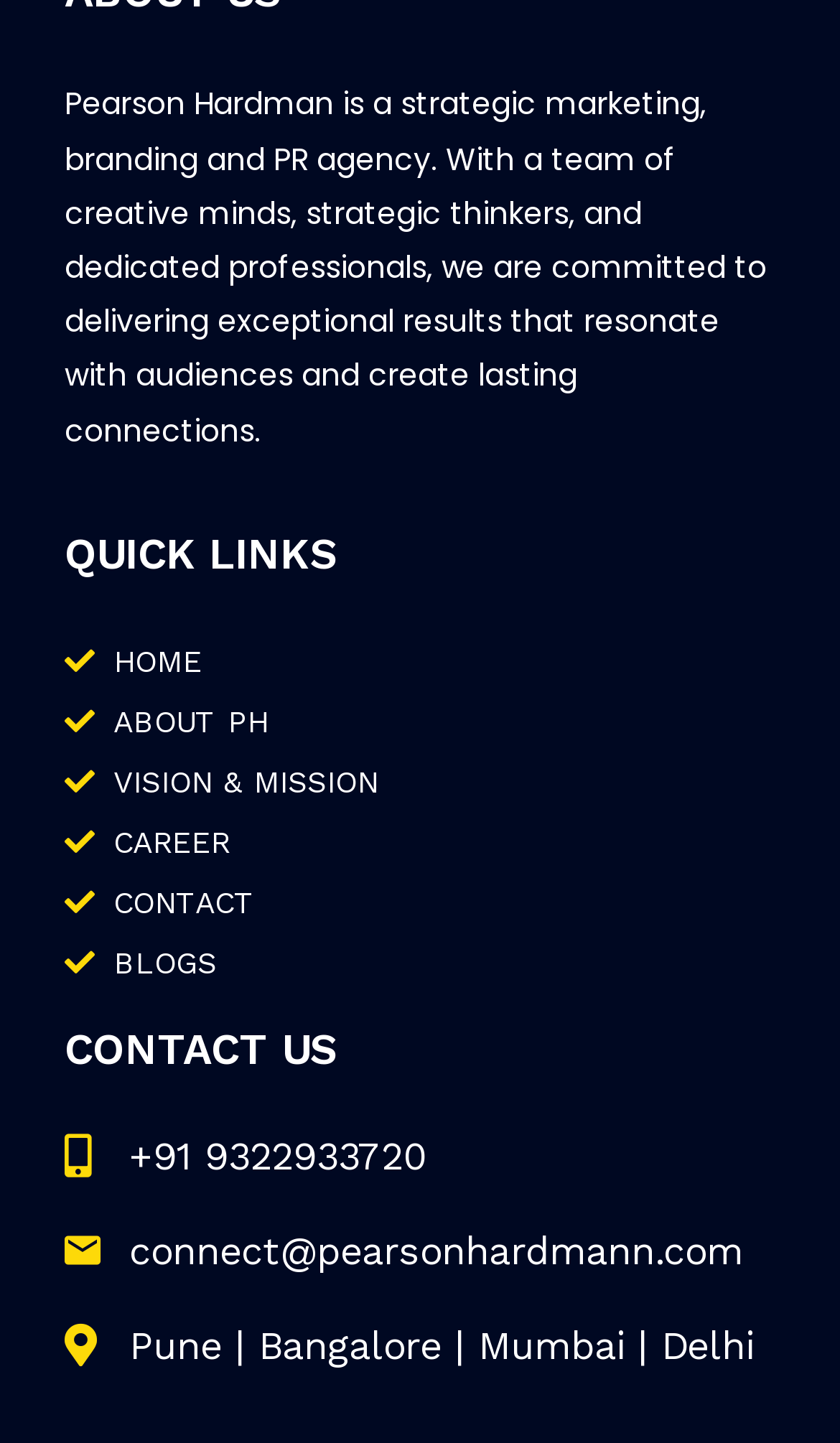Provide a brief response in the form of a single word or phrase:
How can someone contact the agency via email?

connect@pearsonhardmann.com